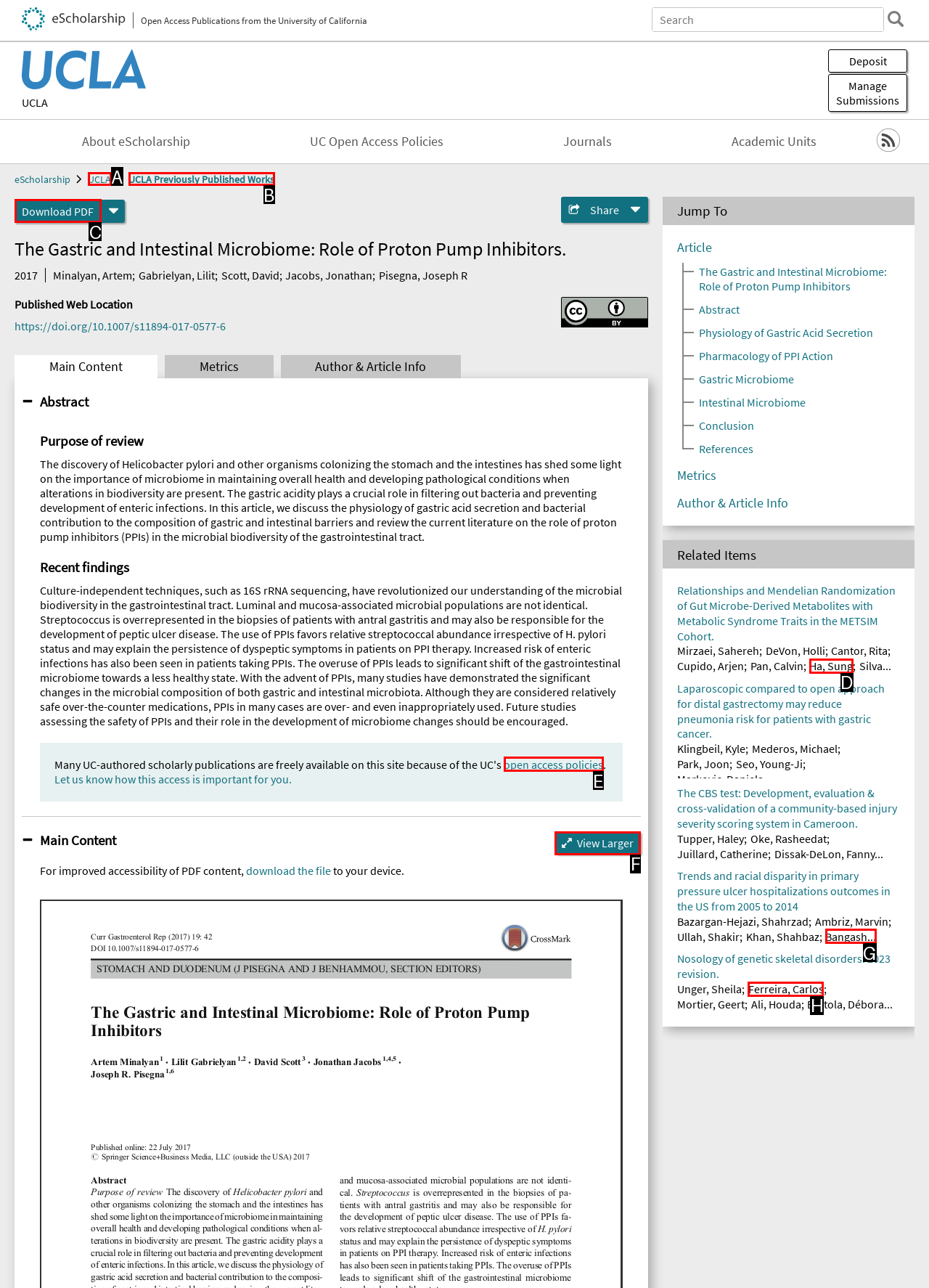Point out the option that needs to be clicked to fulfill the following instruction: Download PDF
Answer with the letter of the appropriate choice from the listed options.

C